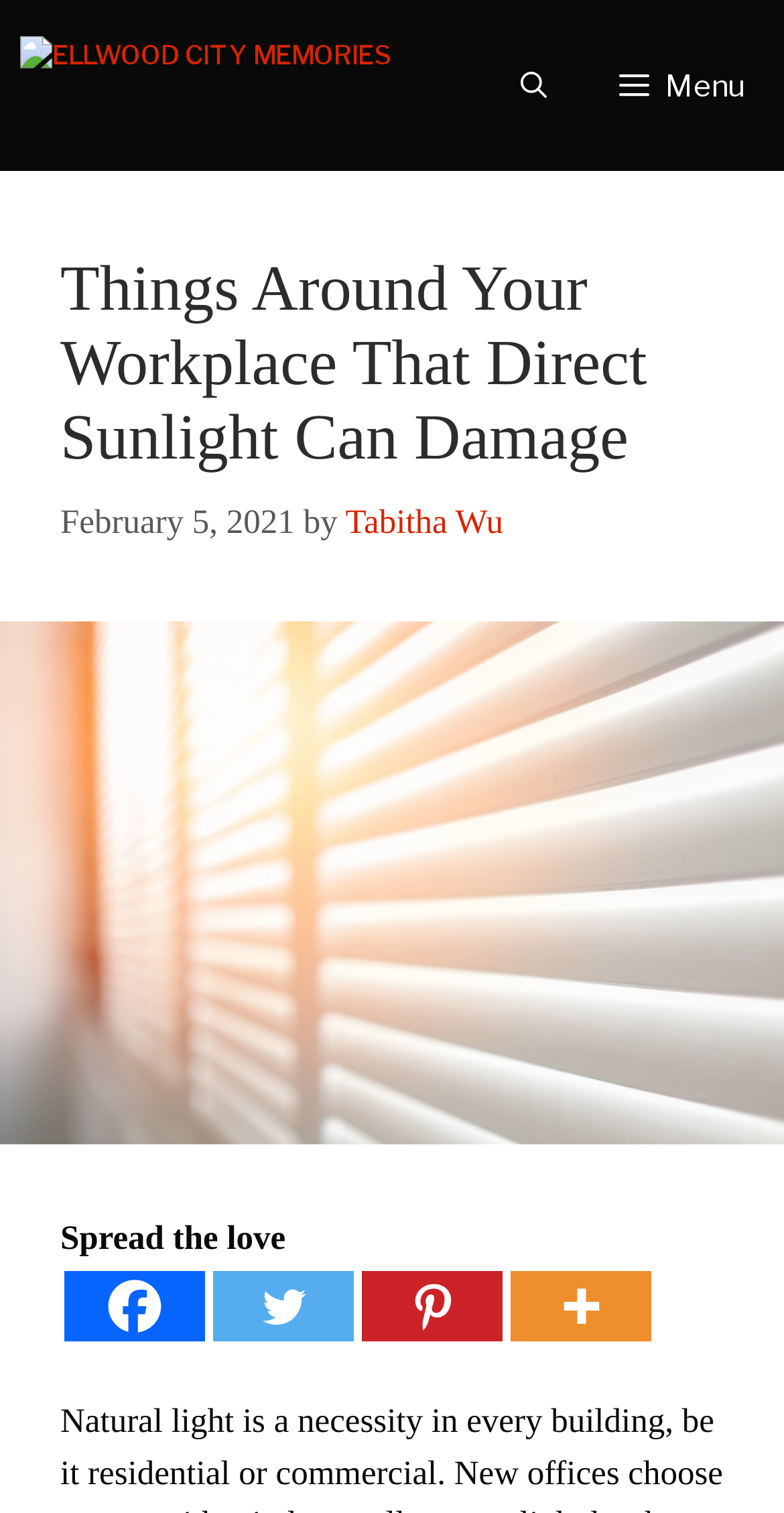How many social media links are there?
Look at the image and respond with a one-word or short phrase answer.

4